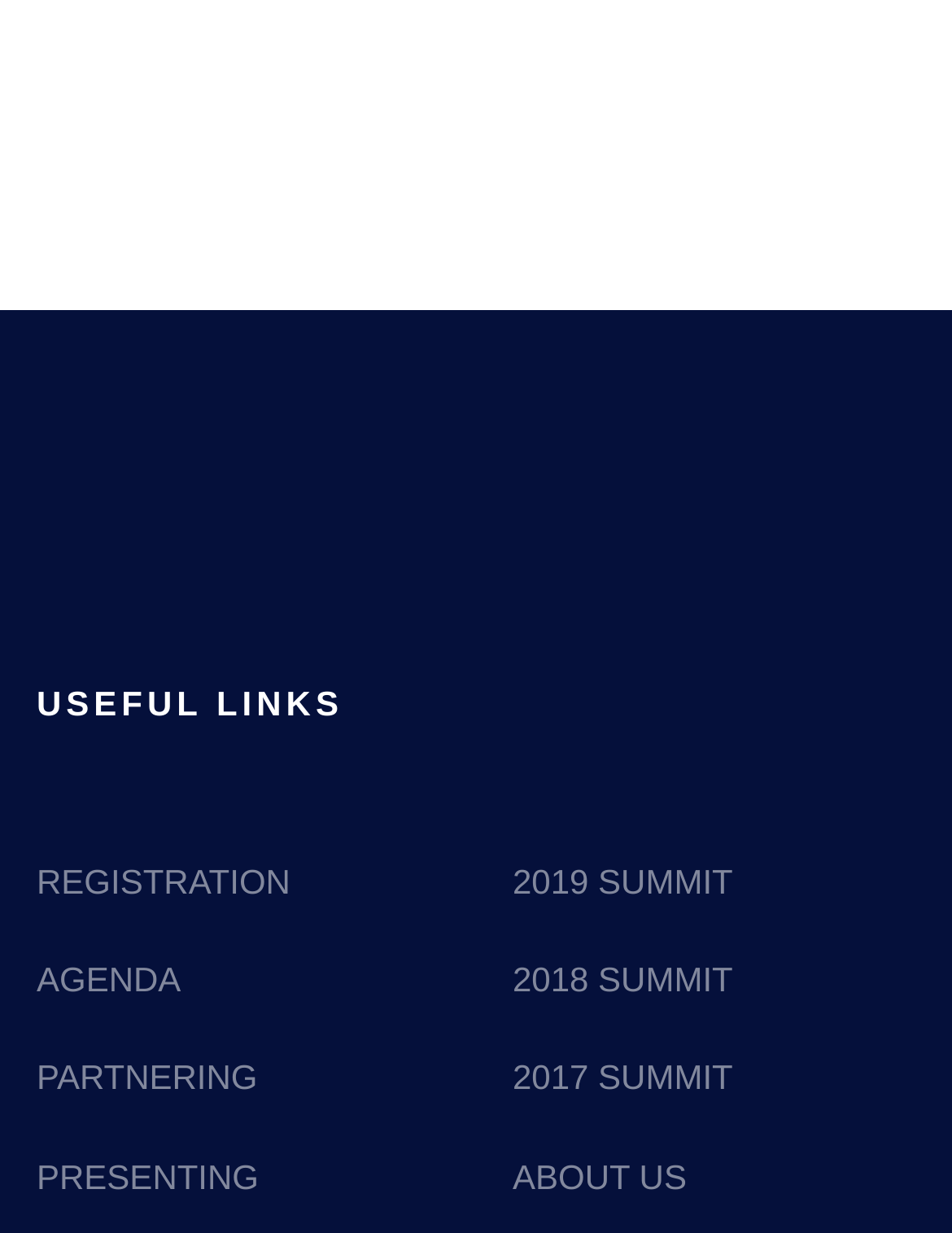Given the element description "AGENDA", identify the bounding box of the corresponding UI element.

[0.038, 0.759, 0.462, 0.832]